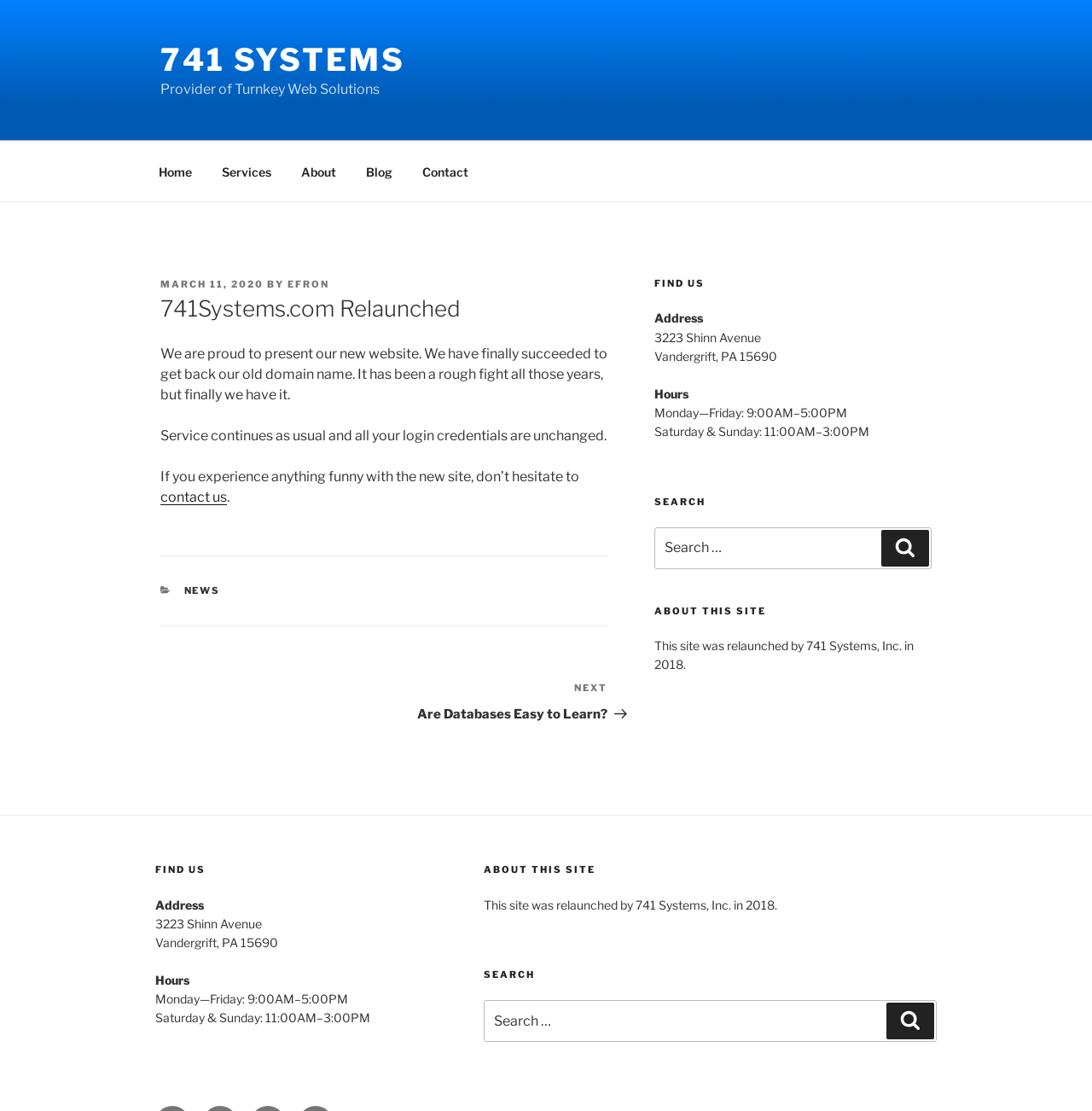Identify the bounding box coordinates of the area you need to click to perform the following instruction: "Contact us".

[0.147, 0.44, 0.208, 0.455]